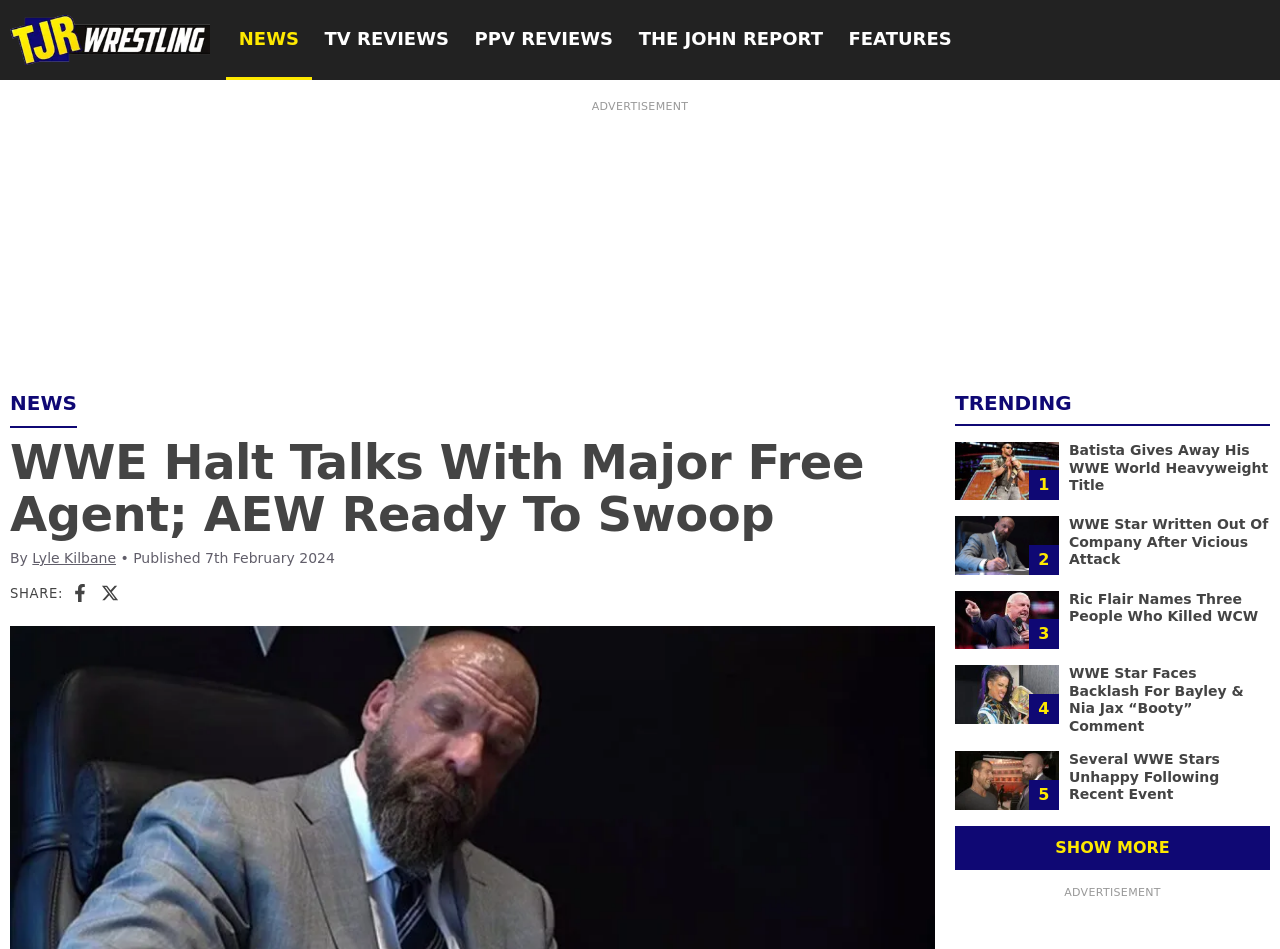Look at the image and answer the question in detail:
How many trending stories are displayed on the webpage?

I counted the number of trending stories by looking at the section labeled 'TRENDING' and counting the number of headings and images below it, which totals 5 stories.